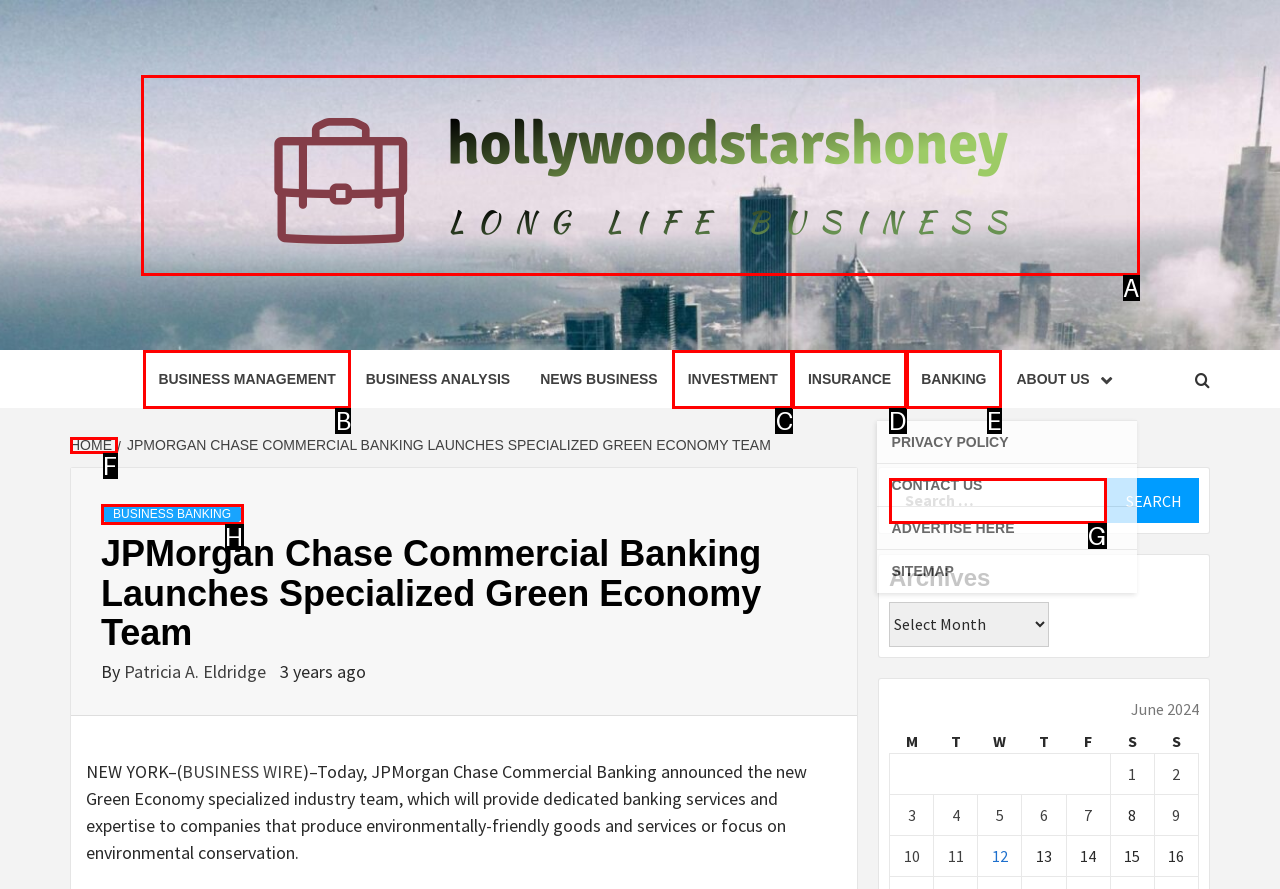With the description: Home, find the option that corresponds most closely and answer with its letter directly.

F